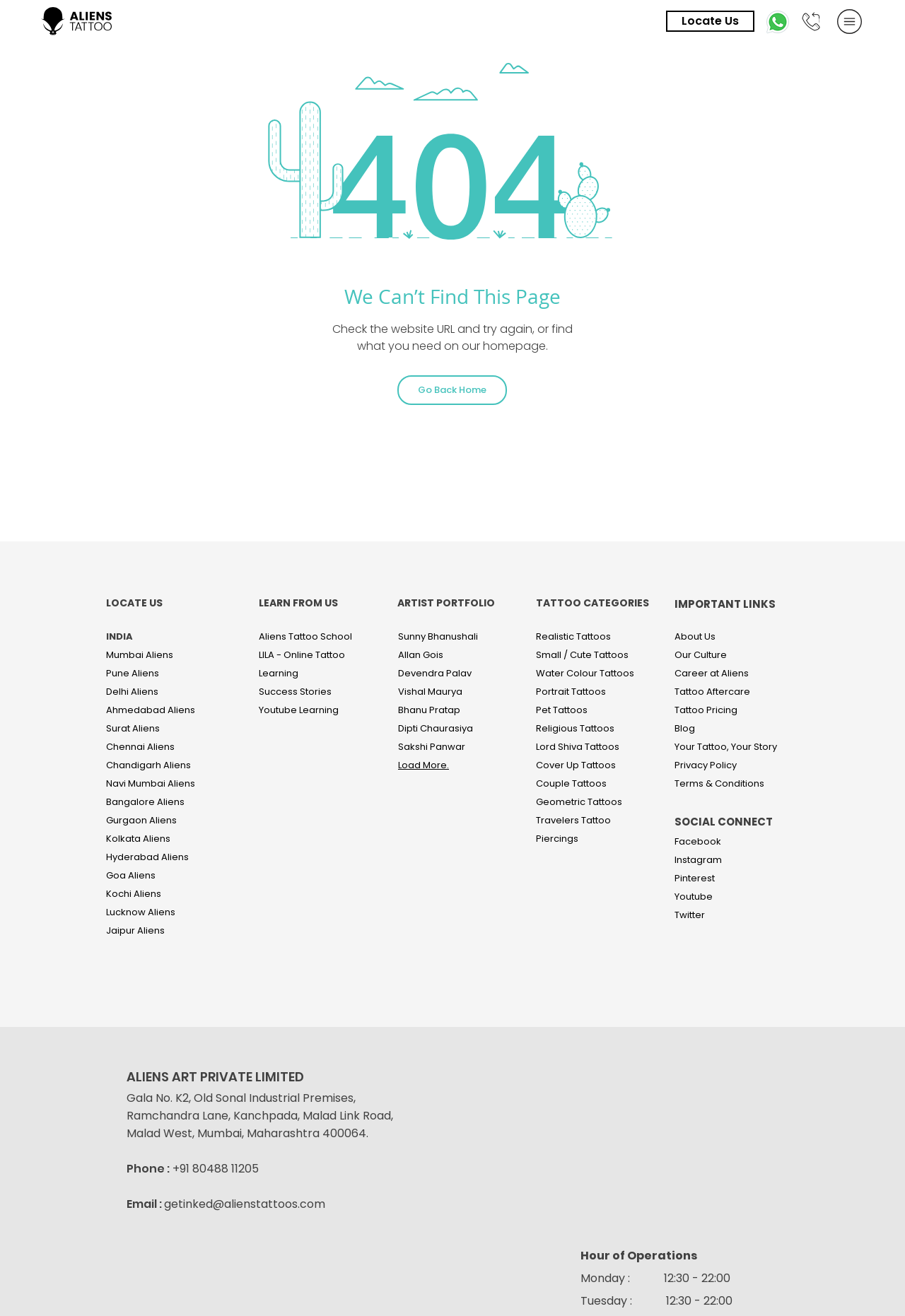Extract the bounding box coordinates for the HTML element that matches this description: "Small / Cute Tattoos". The coordinates should be four float numbers between 0 and 1, i.e., [left, top, right, bottom].

[0.592, 0.492, 0.695, 0.503]